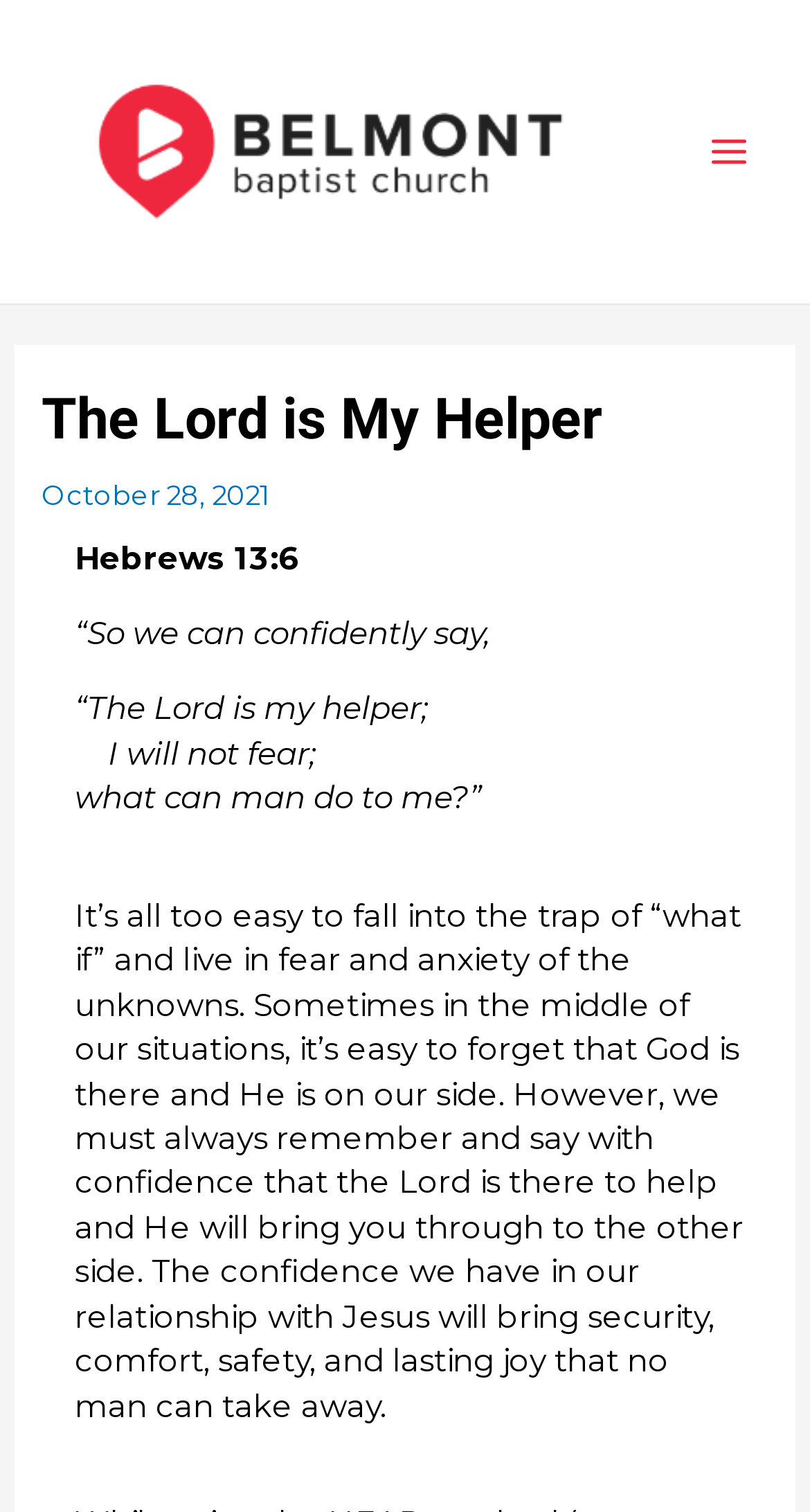What is the Bible verse mentioned?
Please interpret the details in the image and answer the question thoroughly.

The Bible verse is mentioned in the middle of the webpage, below the date 'October 28, 2021'. It is a static text element with the content 'Hebrews 13:6'.